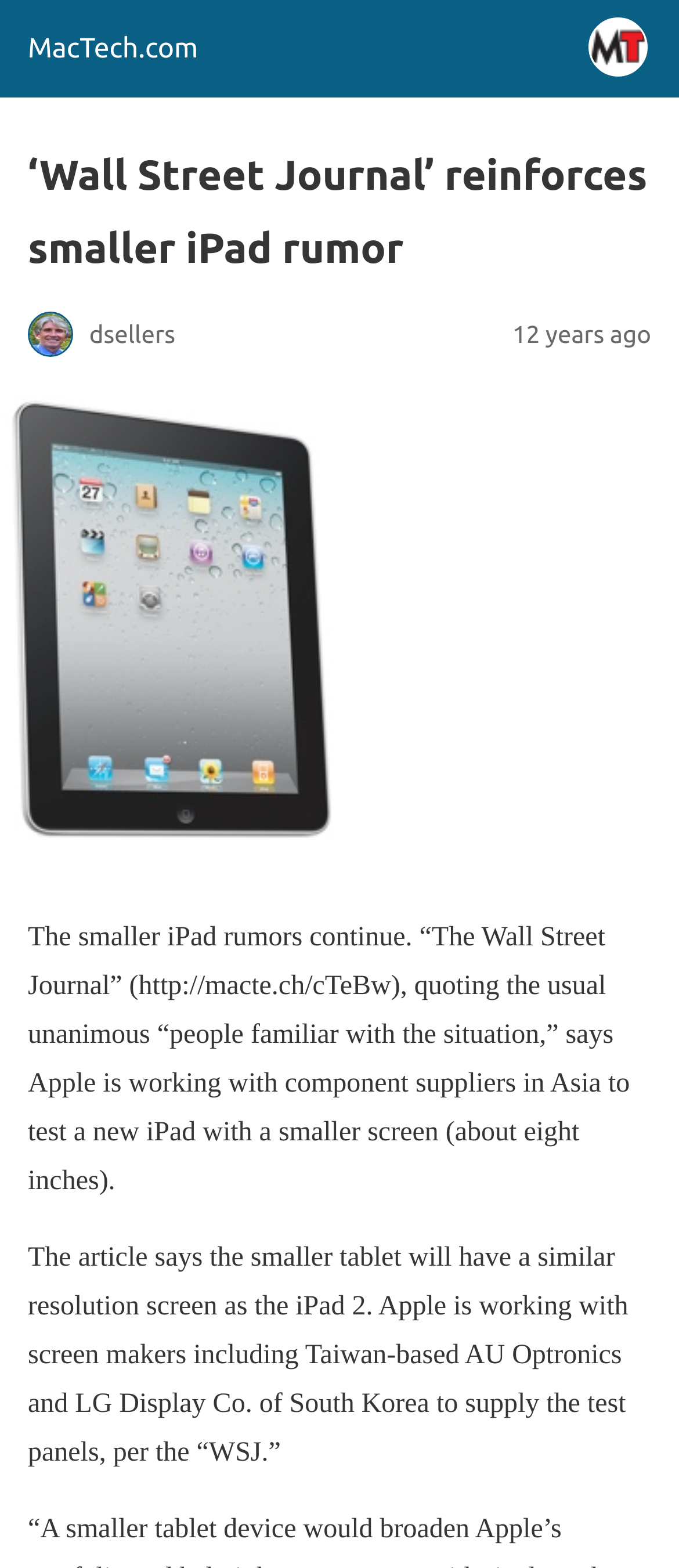Identify the bounding box for the UI element described as: "MacTech.com". Ensure the coordinates are four float numbers between 0 and 1, formatted as [left, top, right, bottom].

[0.041, 0.021, 0.292, 0.041]